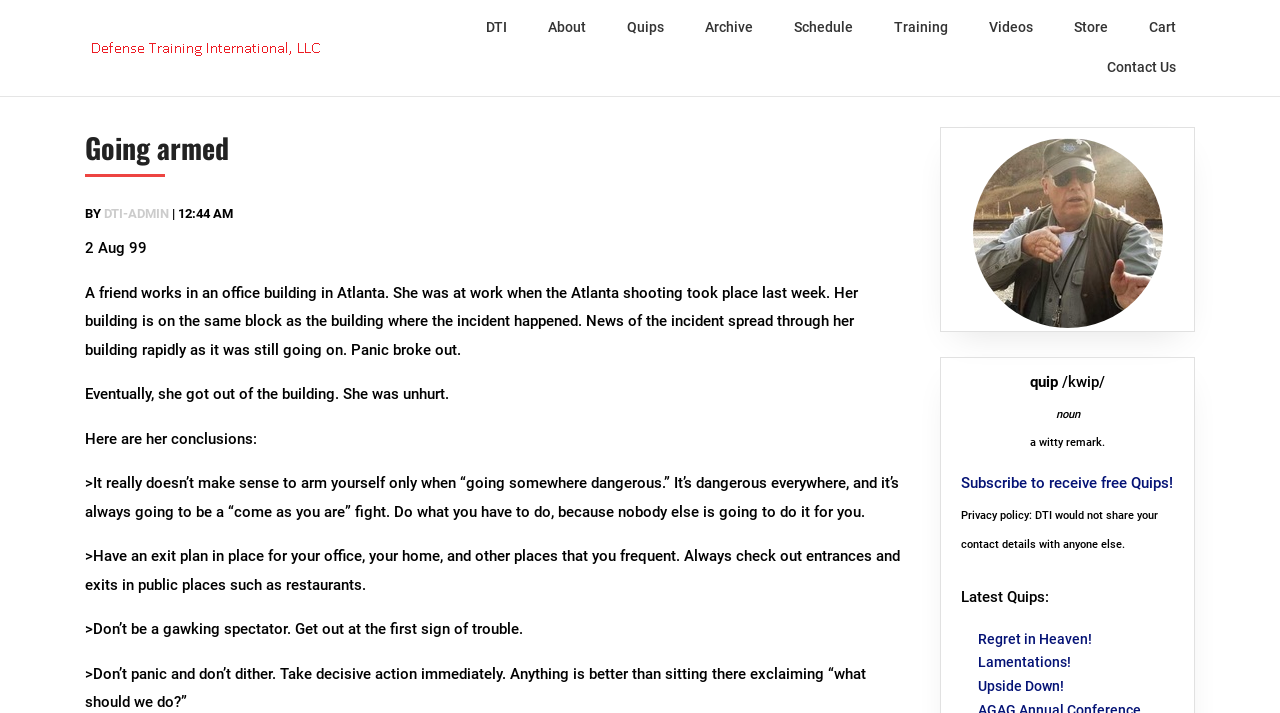Given the element description Subscribe to receive free Quips!, specify the bounding box coordinates of the corresponding UI element in the format (top-left x, top-left y, bottom-right x, bottom-right y). All values must be between 0 and 1.

[0.75, 0.665, 0.917, 0.69]